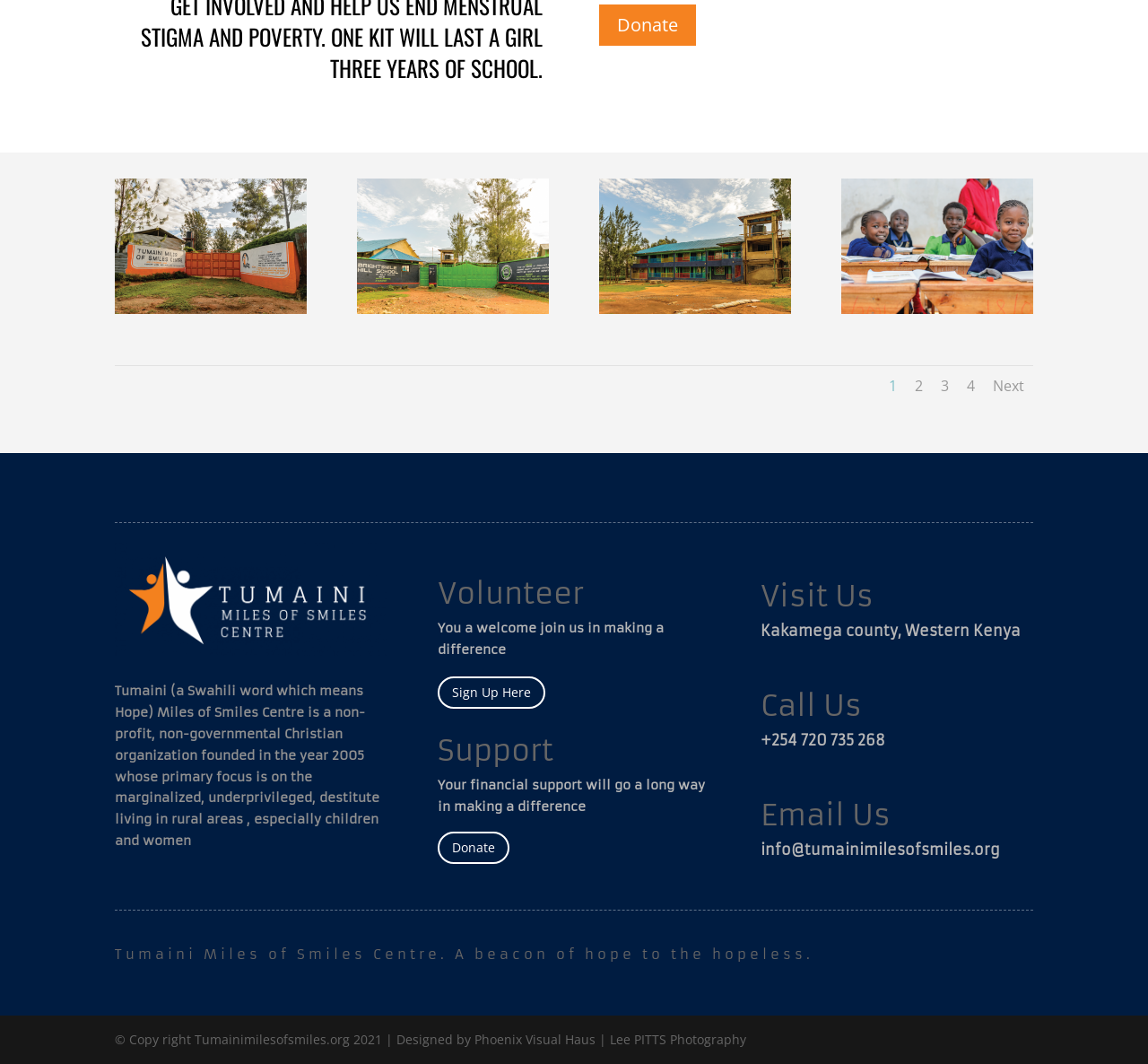What is the phone number of the organization?
Respond to the question with a well-detailed and thorough answer.

The phone number of the organization can be found in the StaticText element with the text '+254 720 735 268'.